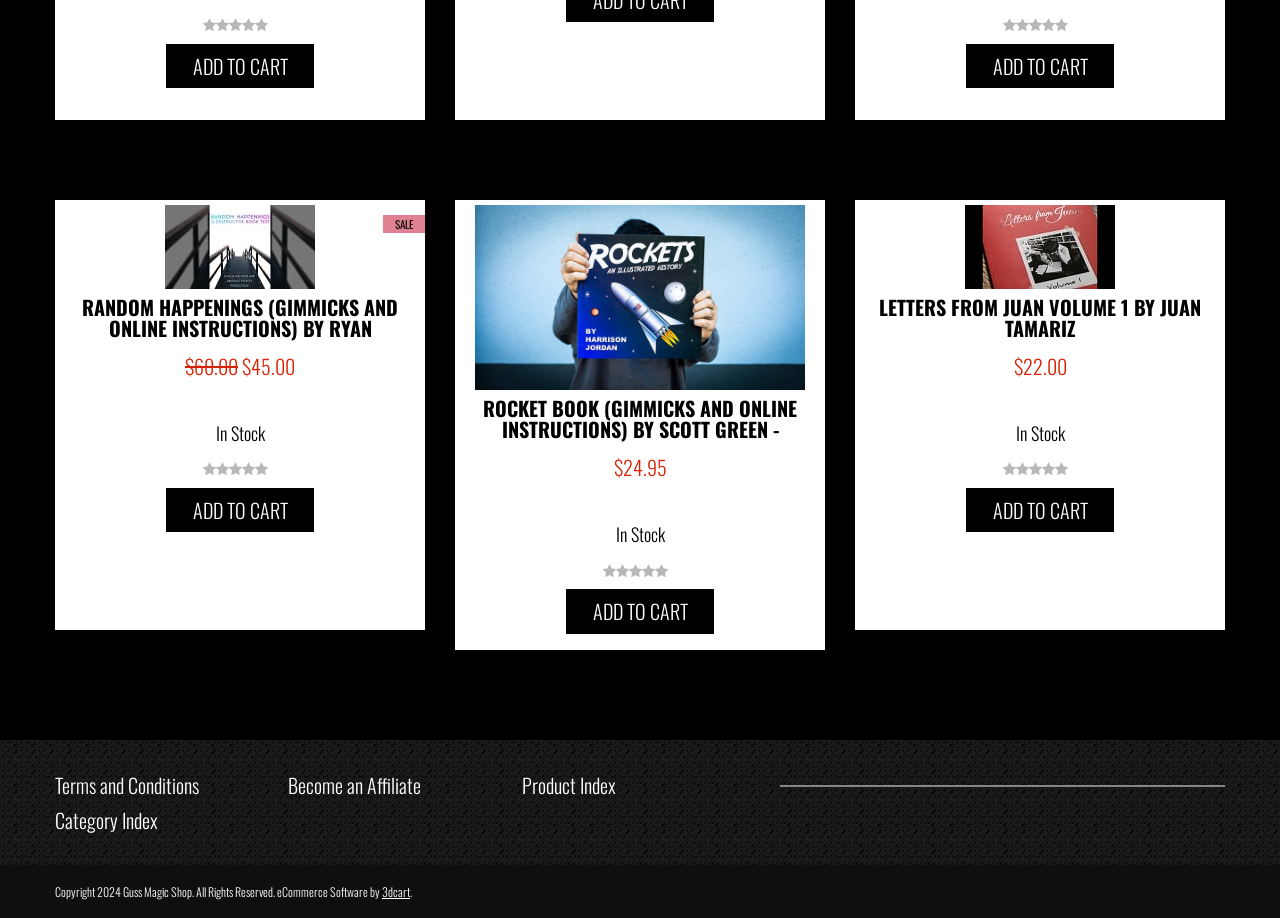Identify the bounding box coordinates for the element that needs to be clicked to fulfill this instruction: "Go to Terms and Conditions page". Provide the coordinates in the format of four float numbers between 0 and 1: [left, top, right, bottom].

[0.043, 0.838, 0.155, 0.871]